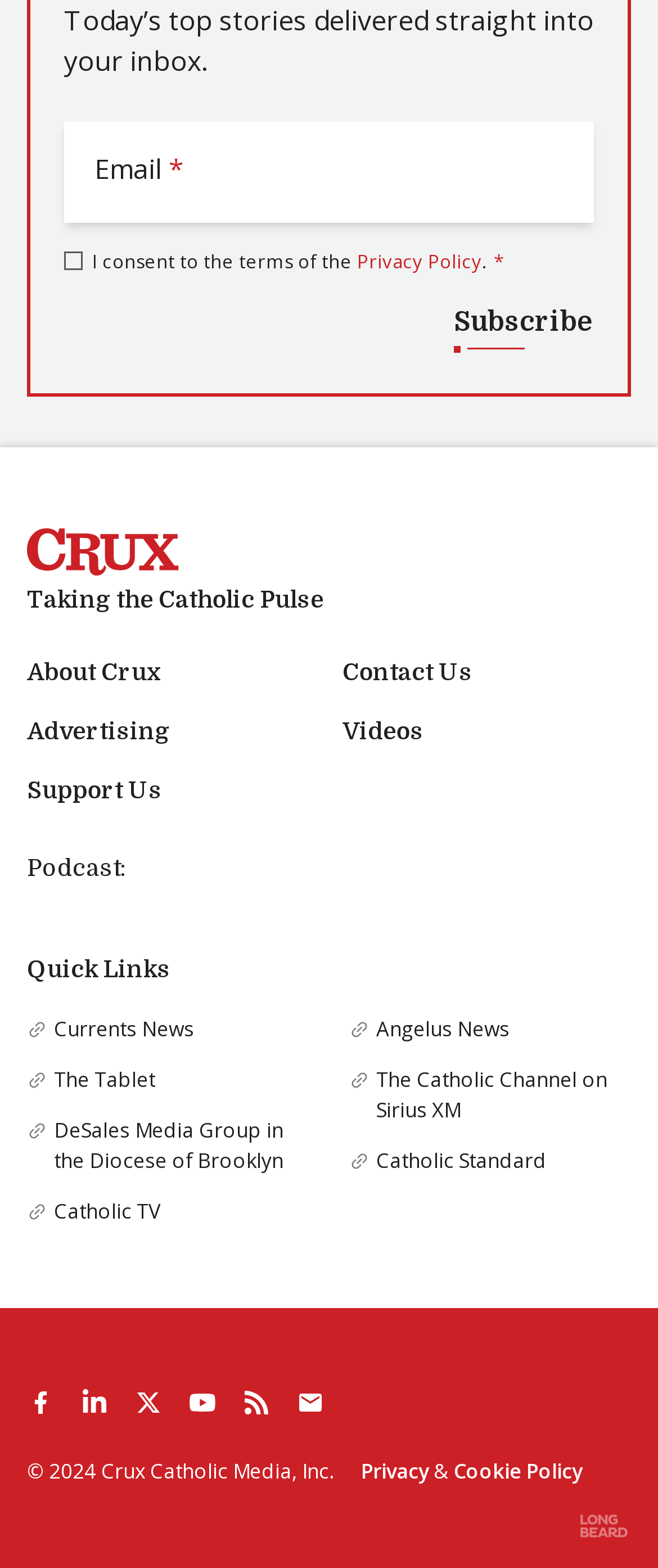Answer the question below using just one word or a short phrase: 
What is the theme of the website?

Catholic